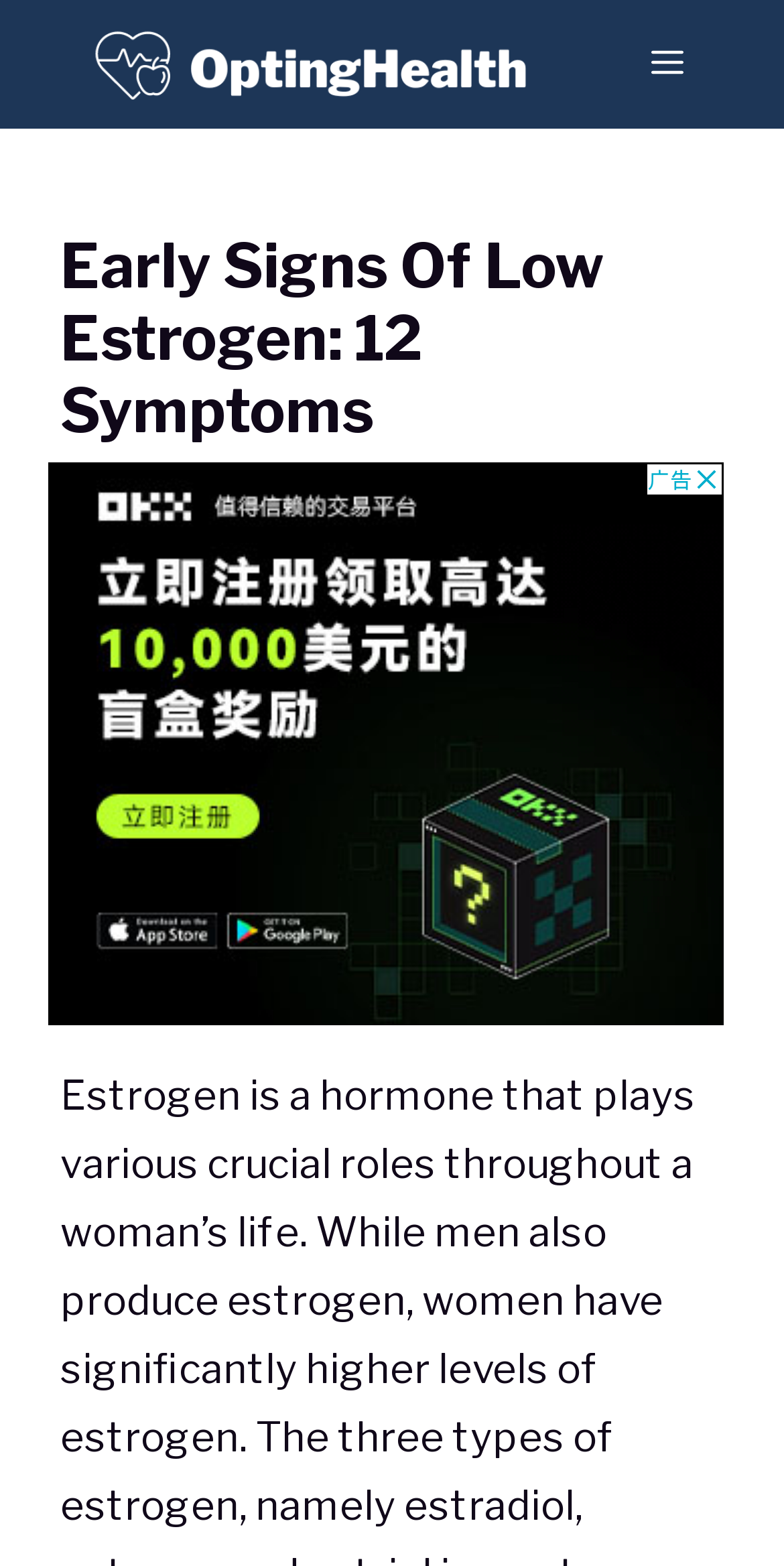What is the name of the website?
Analyze the screenshot and provide a detailed answer to the question.

I determined the name of the website by looking at the link element with the text 'Opting Health >> Choosing Health Just Got Easier.' which is located at the top of the webpage.